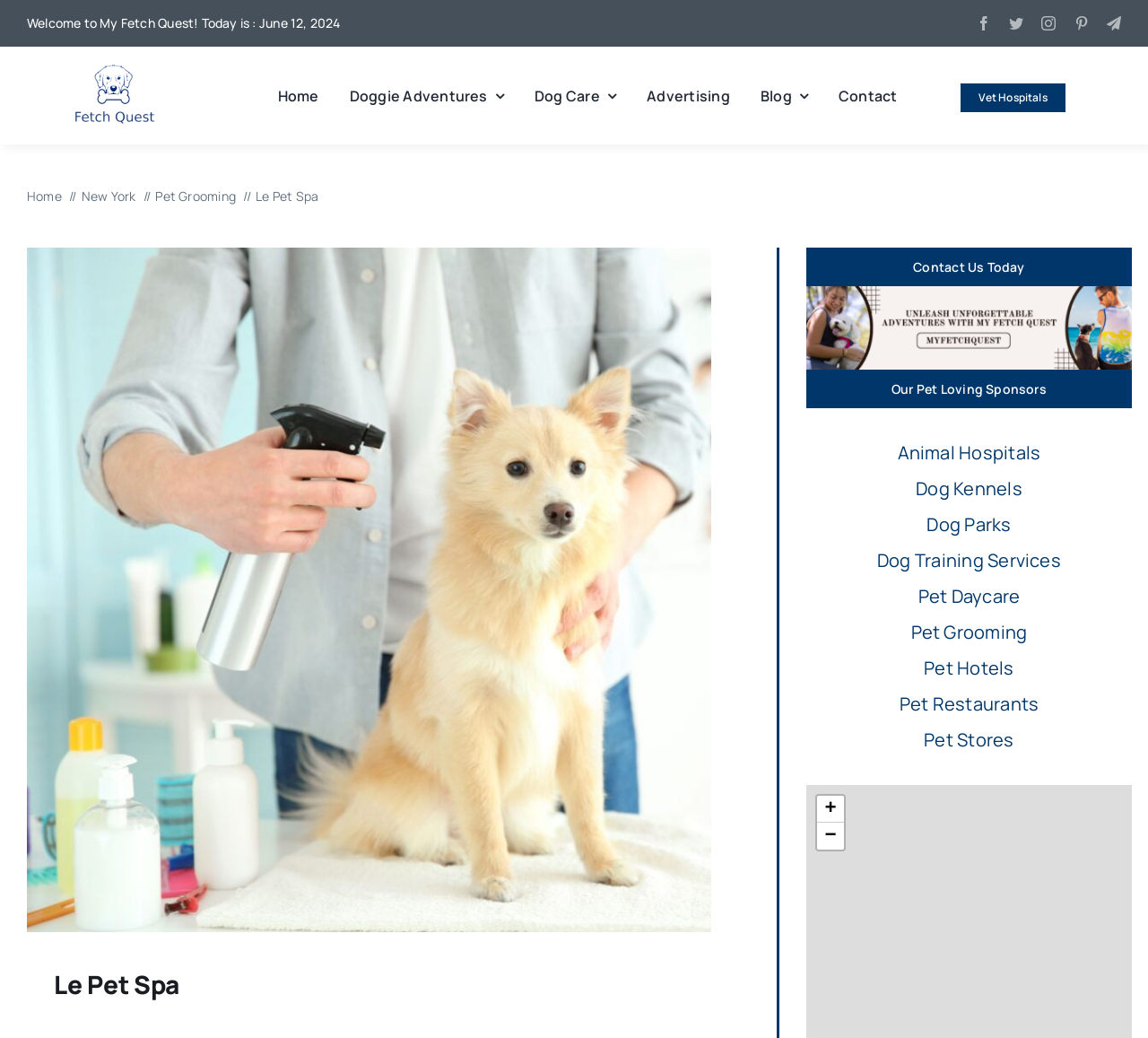What services are offered by the pet spa?
Look at the screenshot and provide an in-depth answer.

The services offered by the pet spa can be inferred from the links in the breadcrumb navigation and the links in the main content area. One of the services mentioned is 'Pet Grooming', which is a link in the breadcrumb navigation and also a link in the main content area.